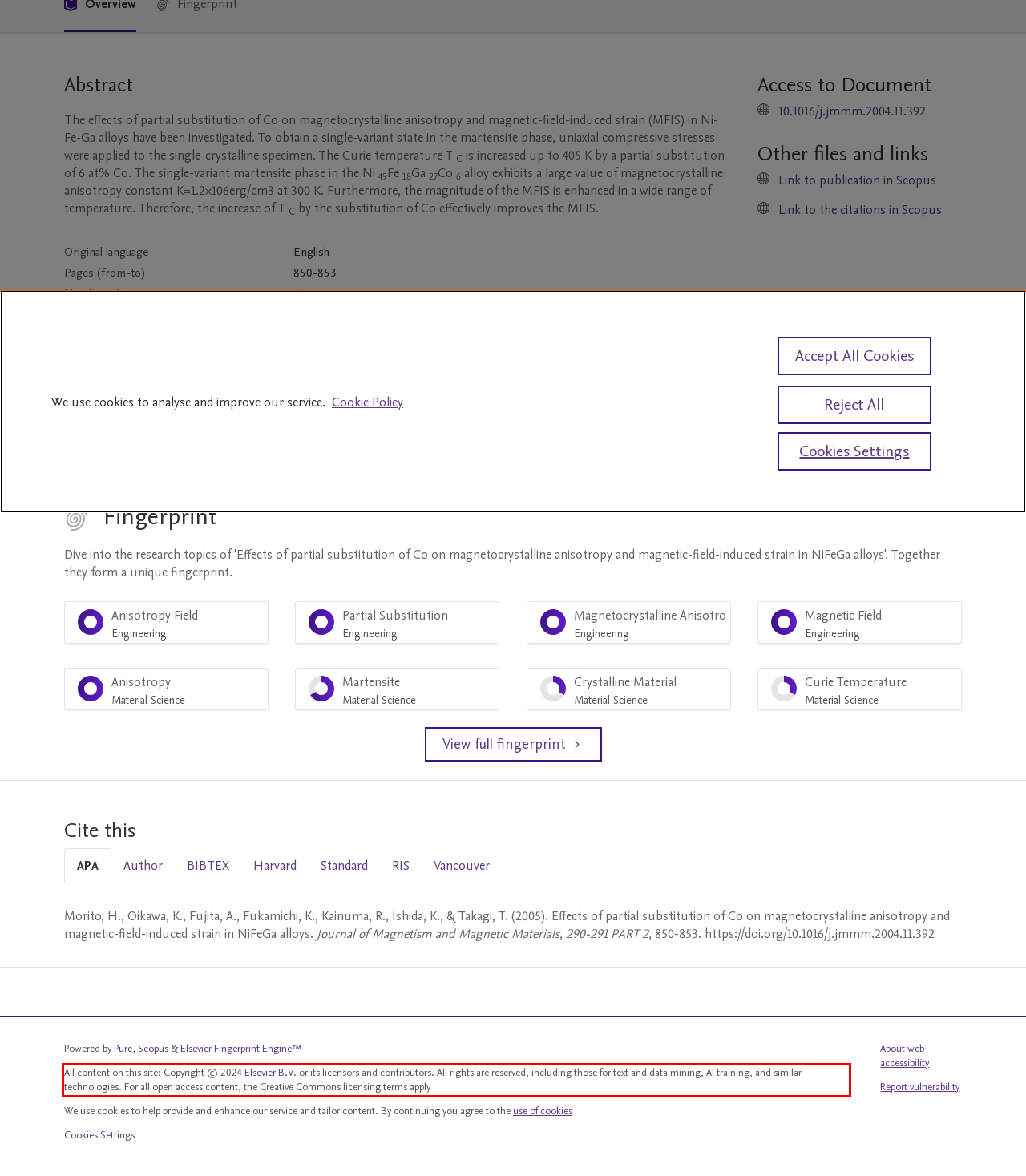Please perform OCR on the text content within the red bounding box that is highlighted in the provided webpage screenshot.

All content on this site: Copyright © 2024 Elsevier B.V. or its licensors and contributors. All rights are reserved, including those for text and data mining, AI training, and similar technologies. For all open access content, the Creative Commons licensing terms apply